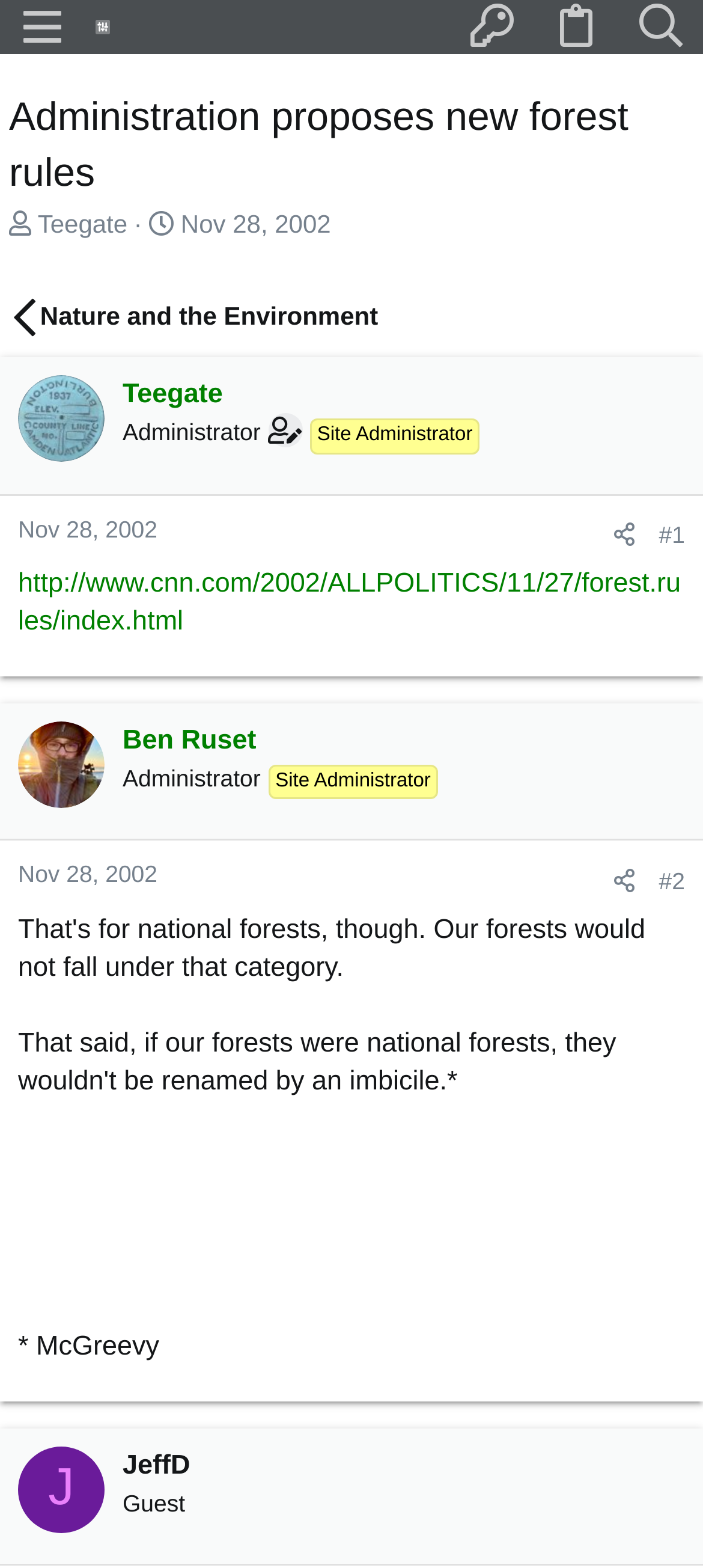Locate the bounding box coordinates of the area you need to click to fulfill this instruction: 'Read the article about new forest rules'. The coordinates must be in the form of four float numbers ranging from 0 to 1: [left, top, right, bottom].

[0.026, 0.362, 0.968, 0.406]